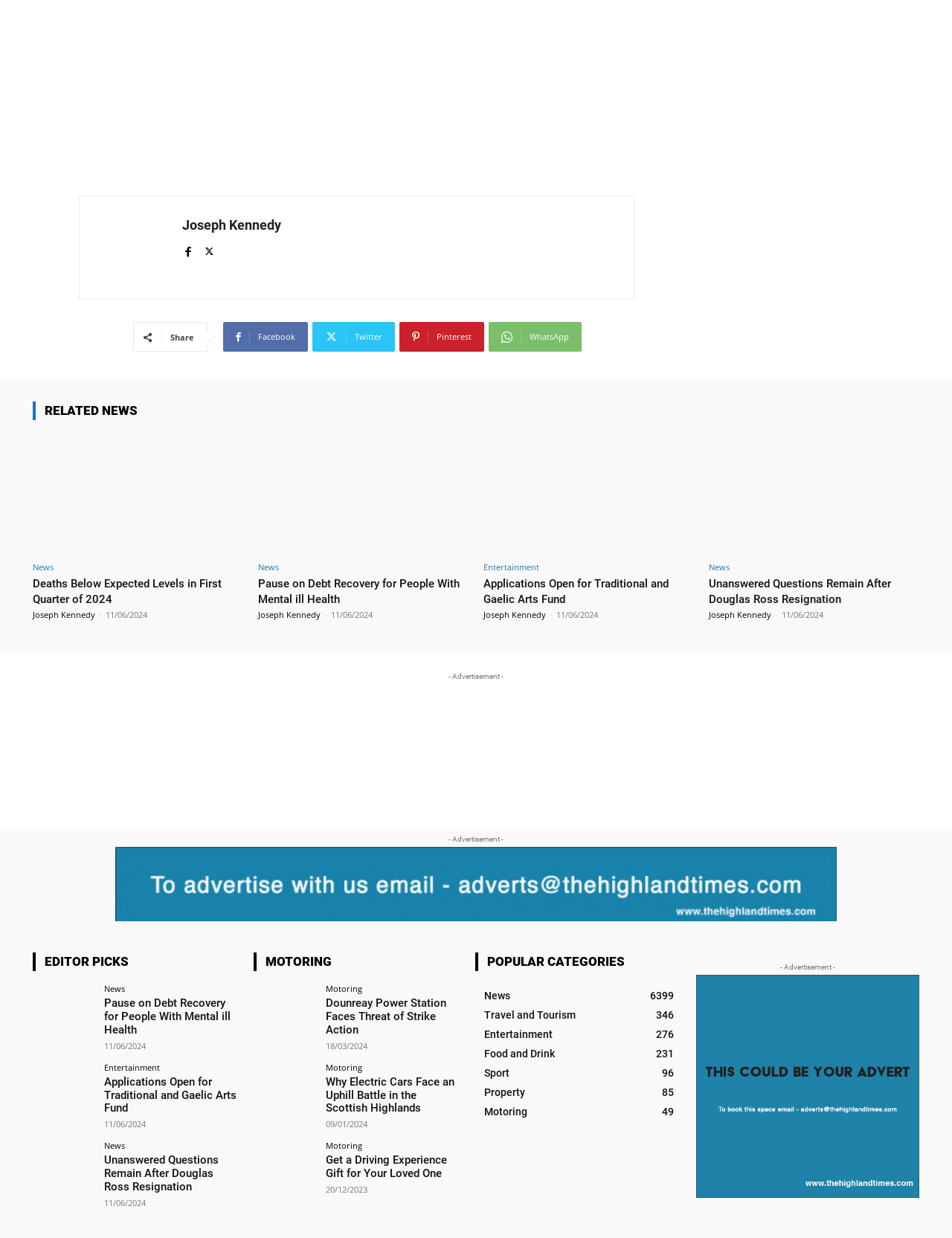Please answer the following question using a single word or phrase: 
What is the topic of the section that starts with 'MOTORING'?

Motoring